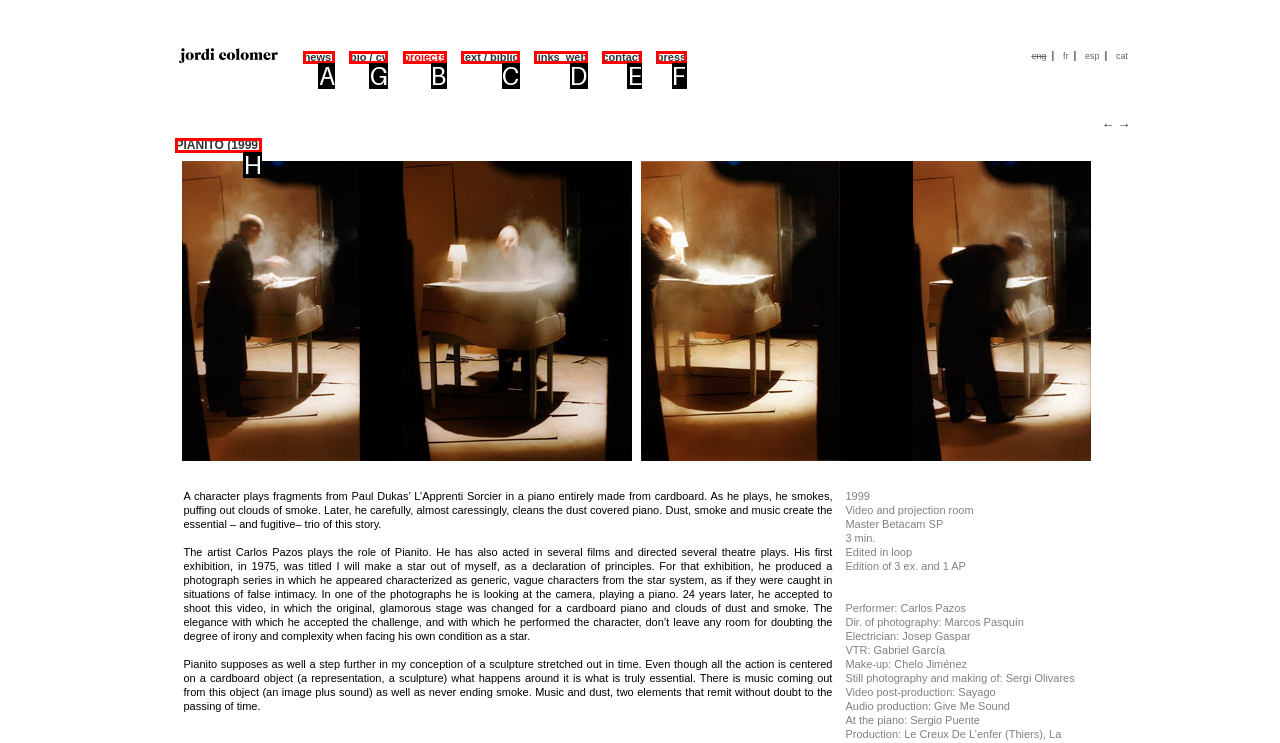Indicate which lettered UI element to click to fulfill the following task: go to bio / cv page
Provide the letter of the correct option.

G